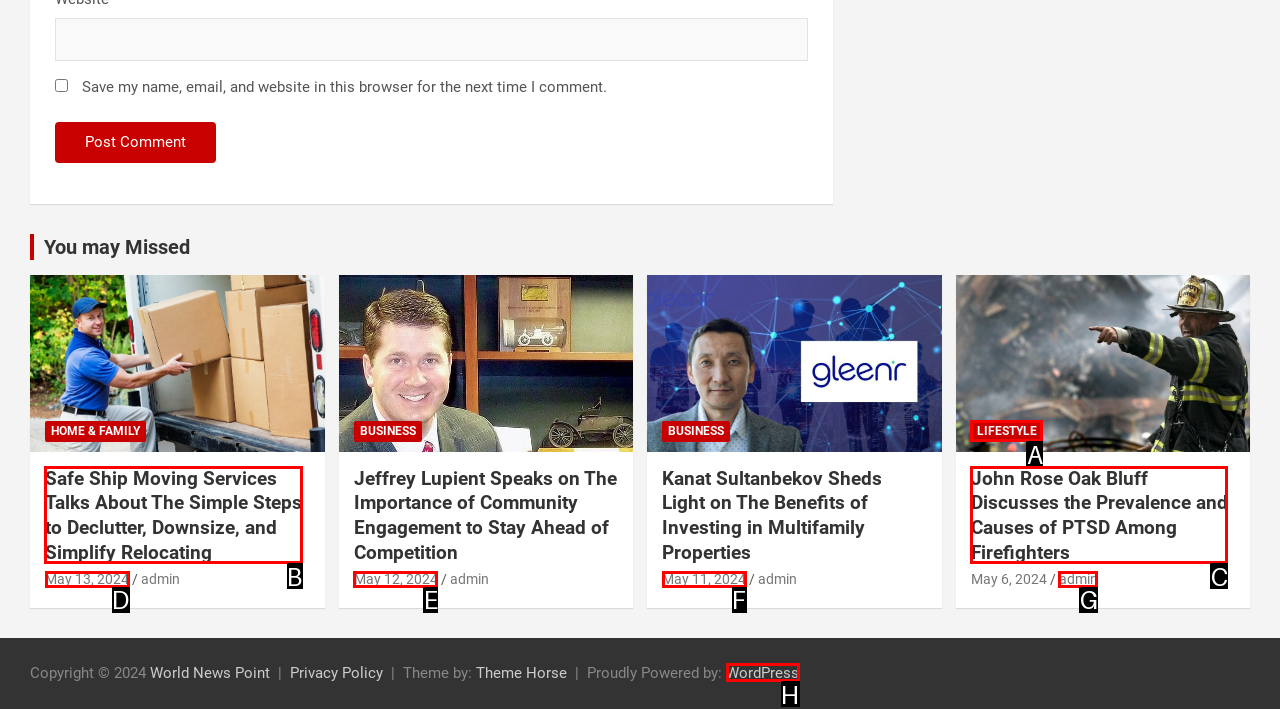Find the option you need to click to complete the following instruction: read the article 'Safe Ship Moving Services Talks About The Simple Steps to Declutter, Downsize, and Simplify Relocating'
Answer with the corresponding letter from the choices given directly.

B